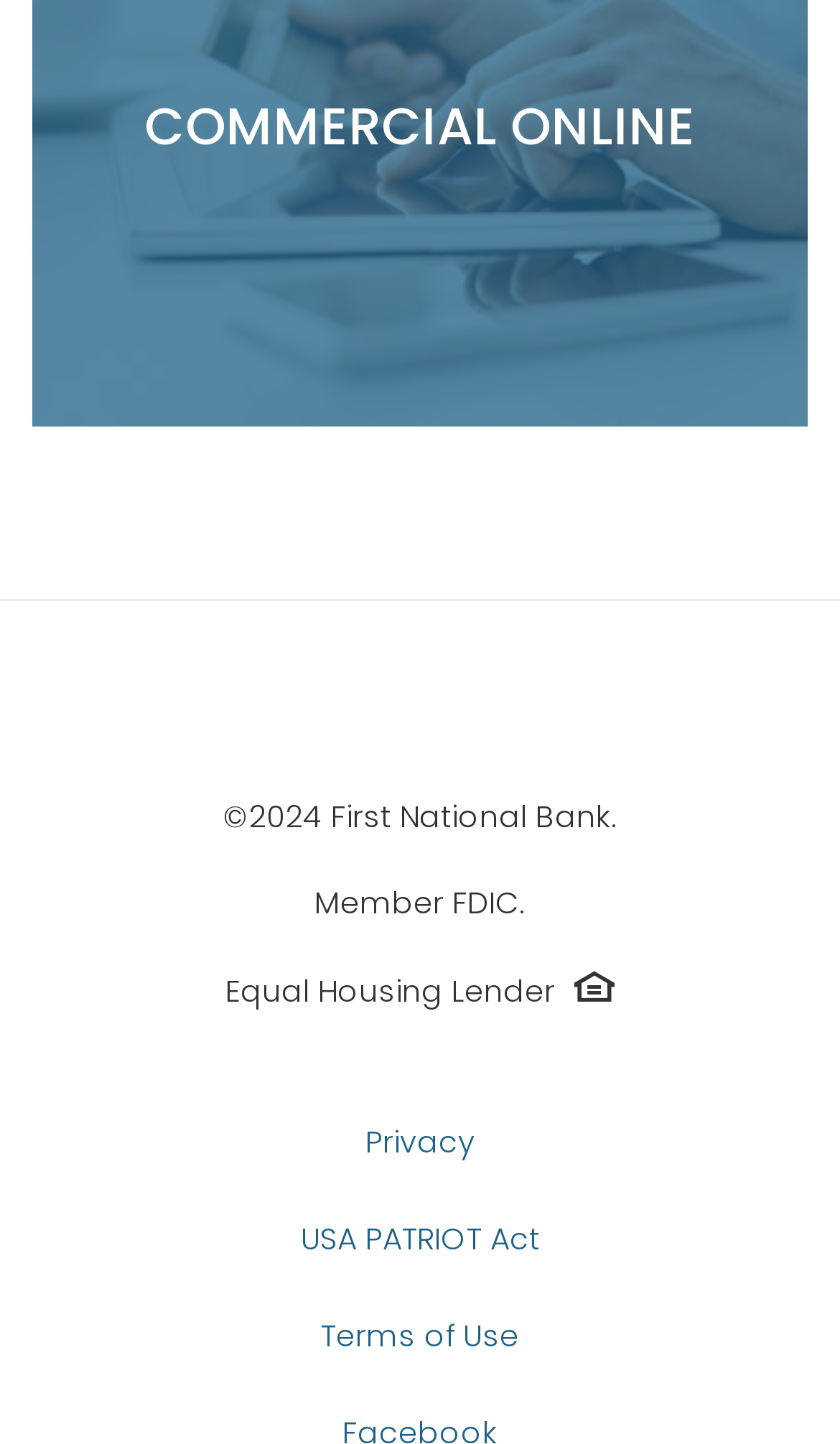Please provide a comprehensive response to the question based on the details in the image: What is the type of lender?

I noticed a text 'Equal Housing Lender' at the bottom of the webpage, which is accompanied by an icon. This suggests that the bank is an Equal Housing Lender.